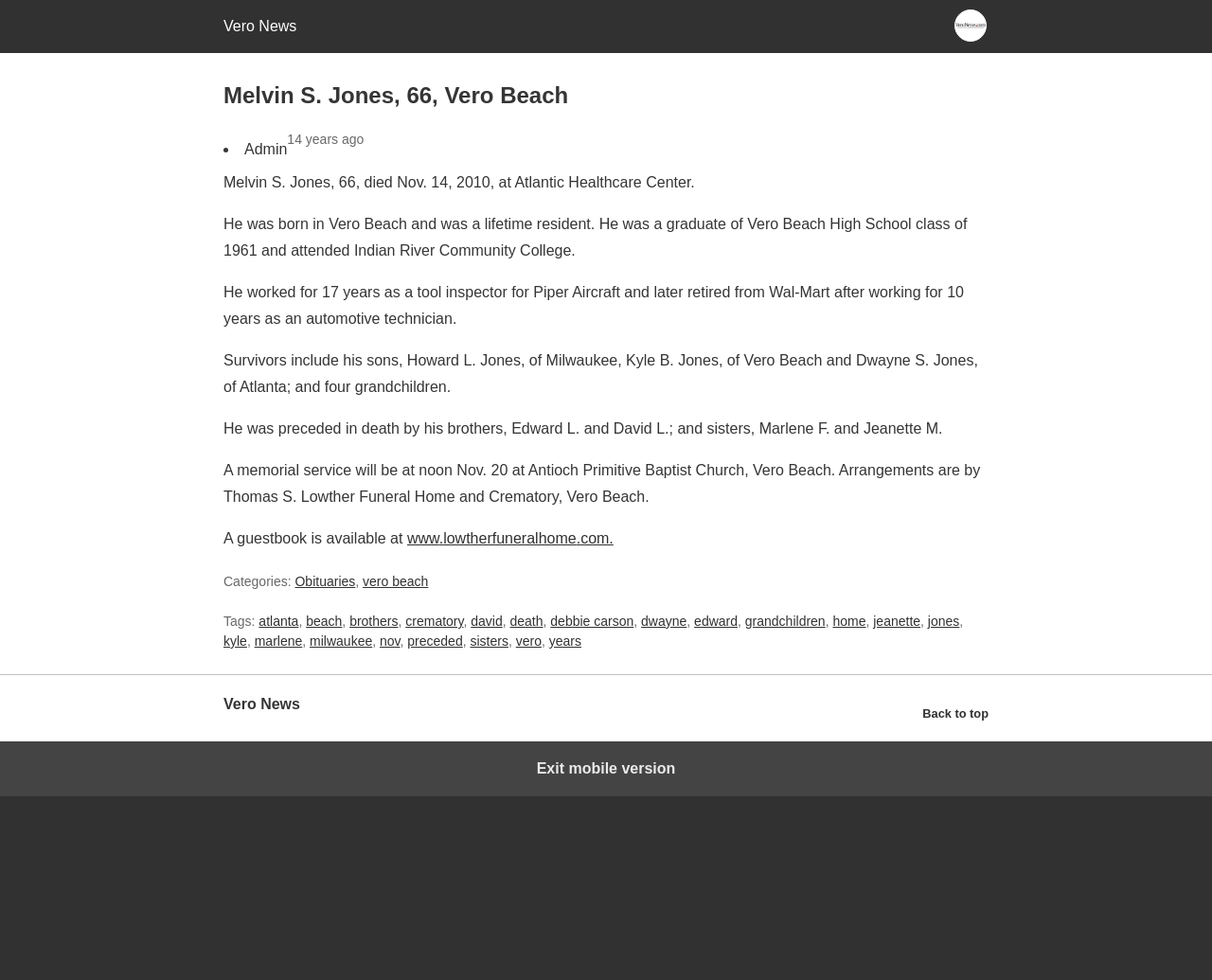What was the name of the church where Melvin S. Jones' memorial service was held?
Refer to the image and provide a thorough answer to the question.

According to the webpage, a memorial service for Melvin S. Jones was held at noon on November 20 at Antioch Primitive Baptist Church, Vero Beach.